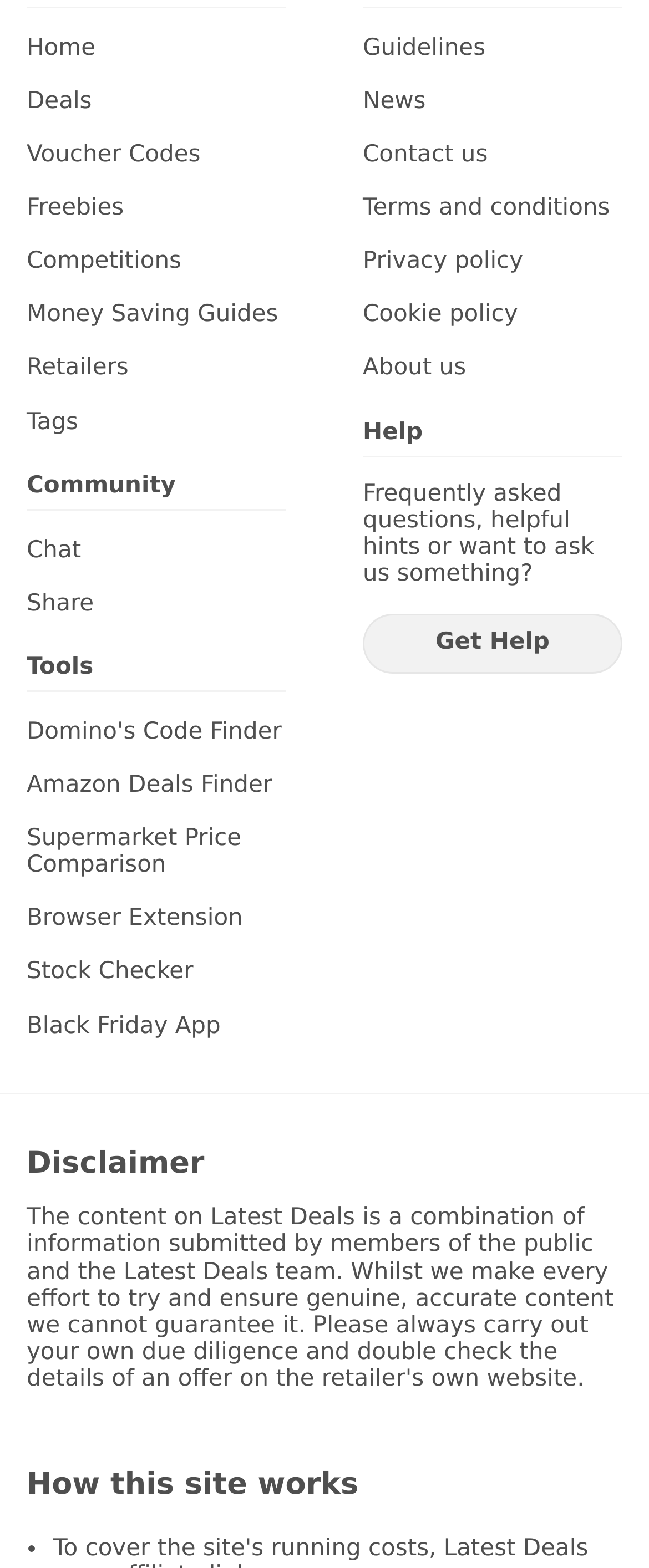Provide your answer in one word or a succinct phrase for the question: 
What is the section below the top links?

Tools and Community